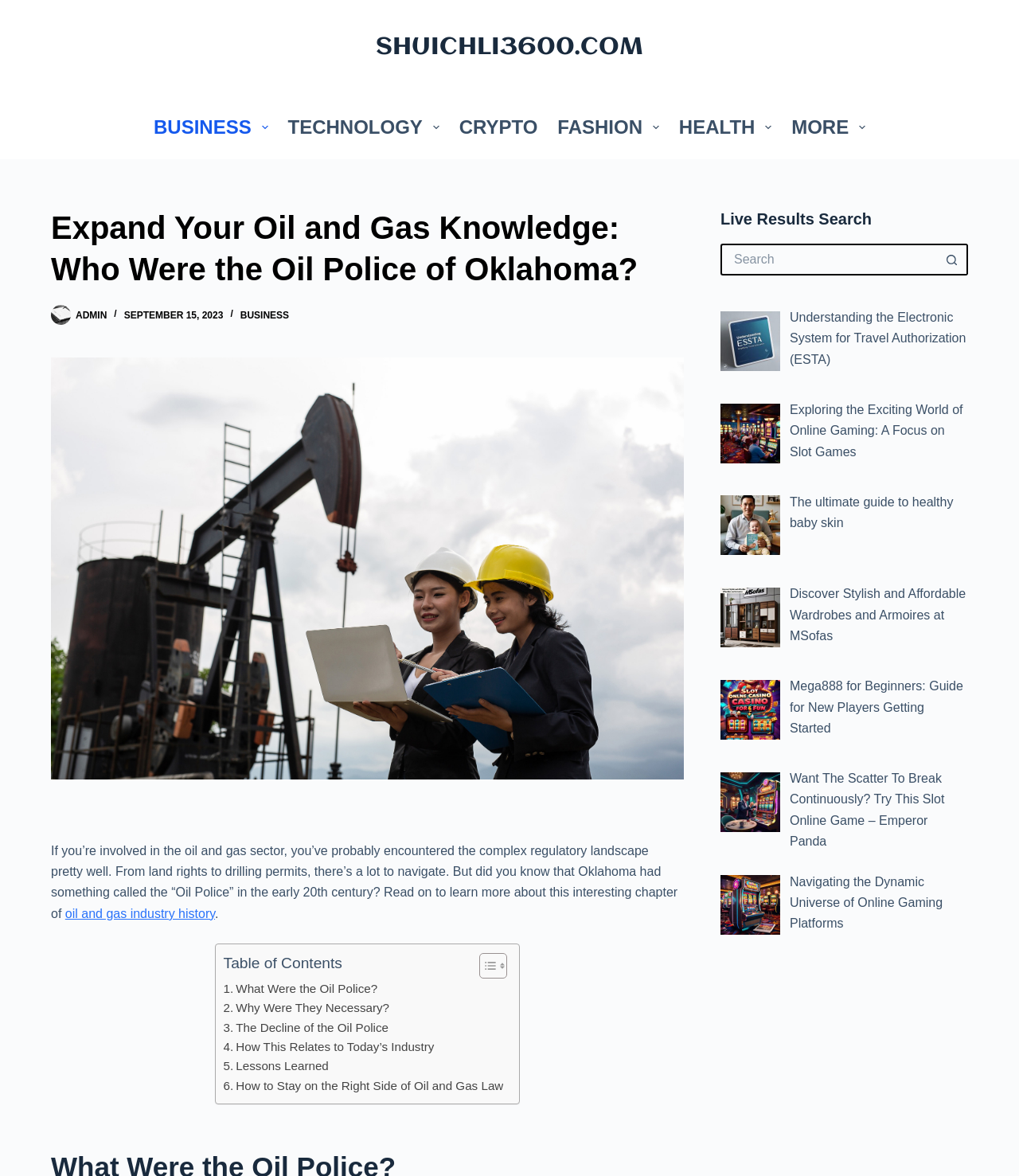Answer the question below with a single word or a brief phrase: 
What is the title of the table of contents?

Table of Contents